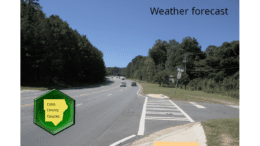Generate an elaborate caption that covers all aspects of the image.

The image features a clear, sunny day on Veterans Memorial Highway, showcasing a wide road lined with lush green trees on both sides. Vehicles are seen traveling along the highway, contributing to a sense of movement and activity. Superimposed in the upper right corner is text that reads "Weather forecast," indicating that the visual is part of a weather report. In the lower left corner, there is a hexagonal badge highlighting "Cobb Energy Center," which is presumably related to the local area. Overall, the image conveys a bright and pleasant day, appropriate for a weather forecast in Cobb County.